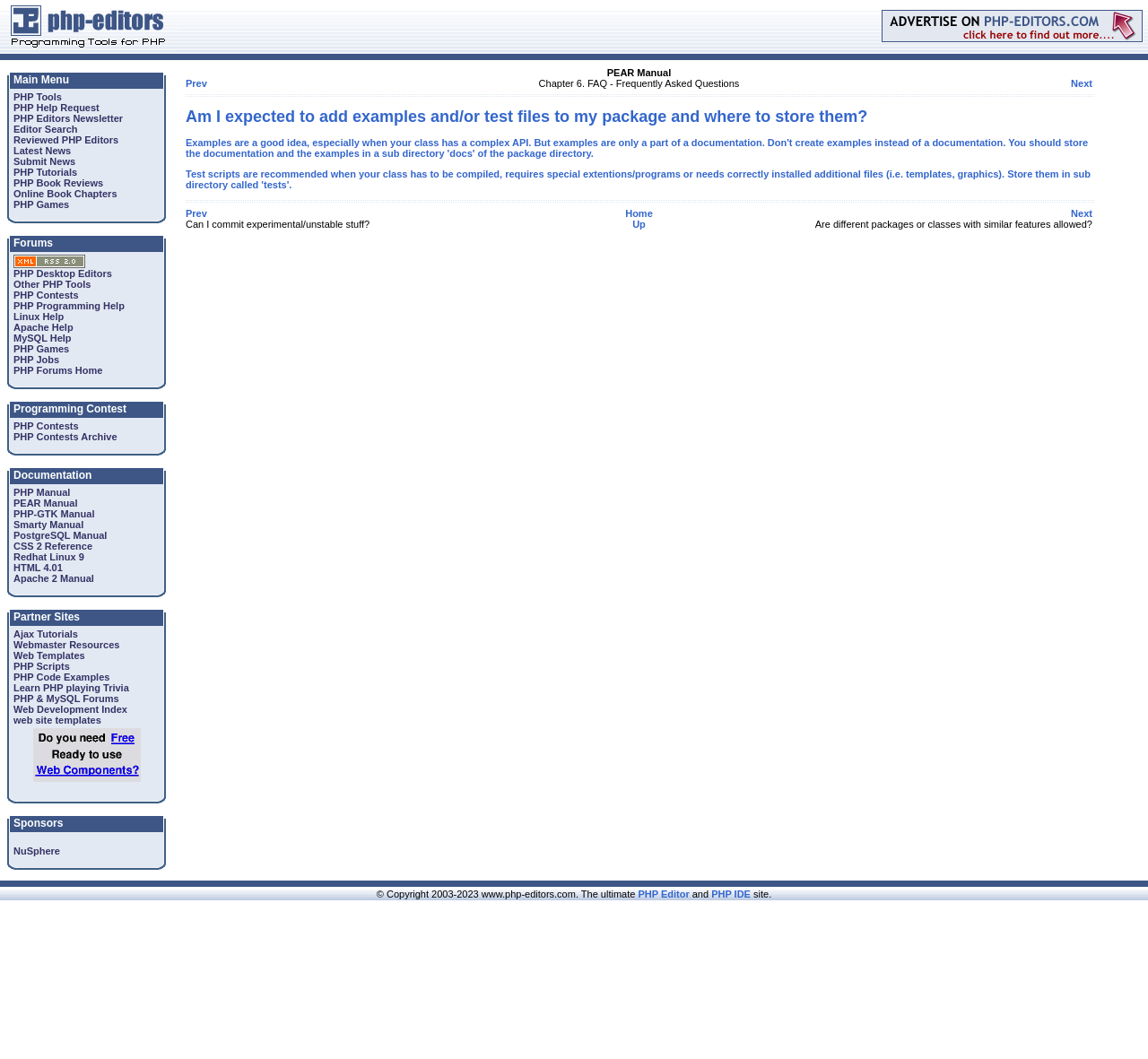What is the second item in the main menu?
Using the details from the image, give an elaborate explanation to answer the question.

I looked at the main menu section and found that the second item is a link with the text 'PHP Help Request'.